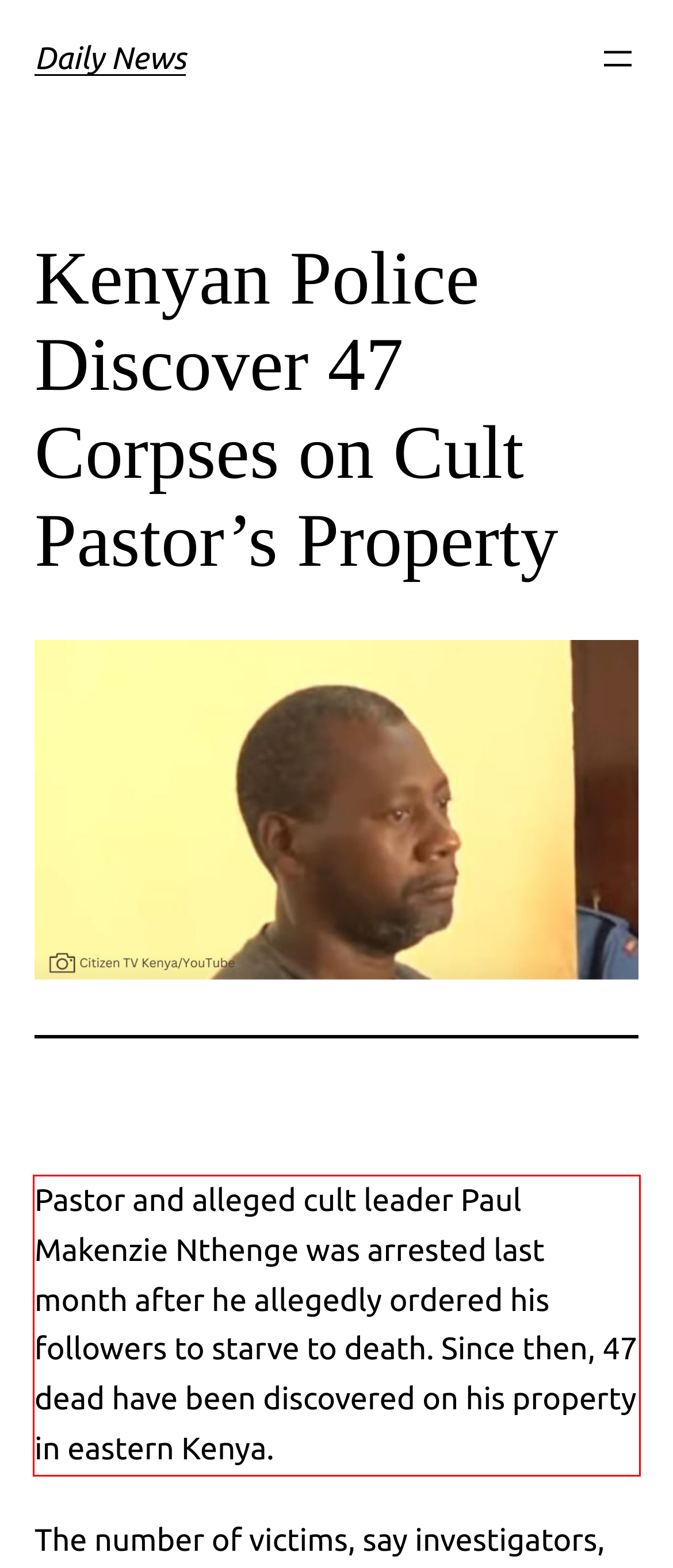You are presented with a webpage screenshot featuring a red bounding box. Perform OCR on the text inside the red bounding box and extract the content.

Pastor and alleged cult leader Paul Makenzie Nthenge was arrested last month after he allegedly ordered his followers to starve to death. Since then, 47 dead have been discovered on his property in eastern Kenya.